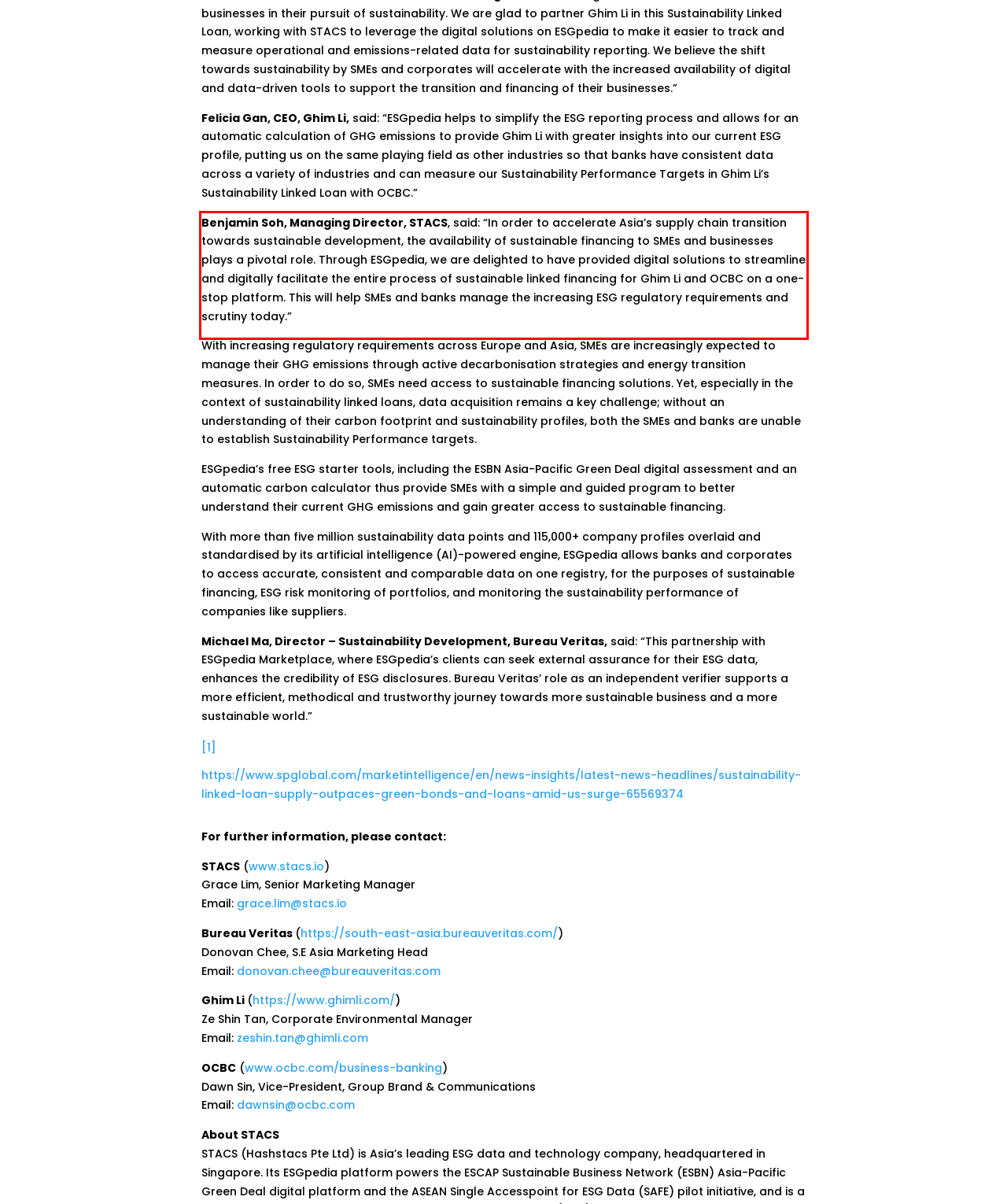Observe the screenshot of the webpage, locate the red bounding box, and extract the text content within it.

Benjamin Soh, Managing Director, STACS, said: “In order to accelerate Asia’s supply chain transition towards sustainable development, the availability of sustainable financing to SMEs and businesses plays a pivotal role. Through ESGpedia, we are delighted to have provided digital solutions to streamline and digitally facilitate the entire process of sustainable linked financing for Ghim Li and OCBC on a one-stop platform. This will help SMEs and banks manage the increasing ESG regulatory requirements and scrutiny today.”